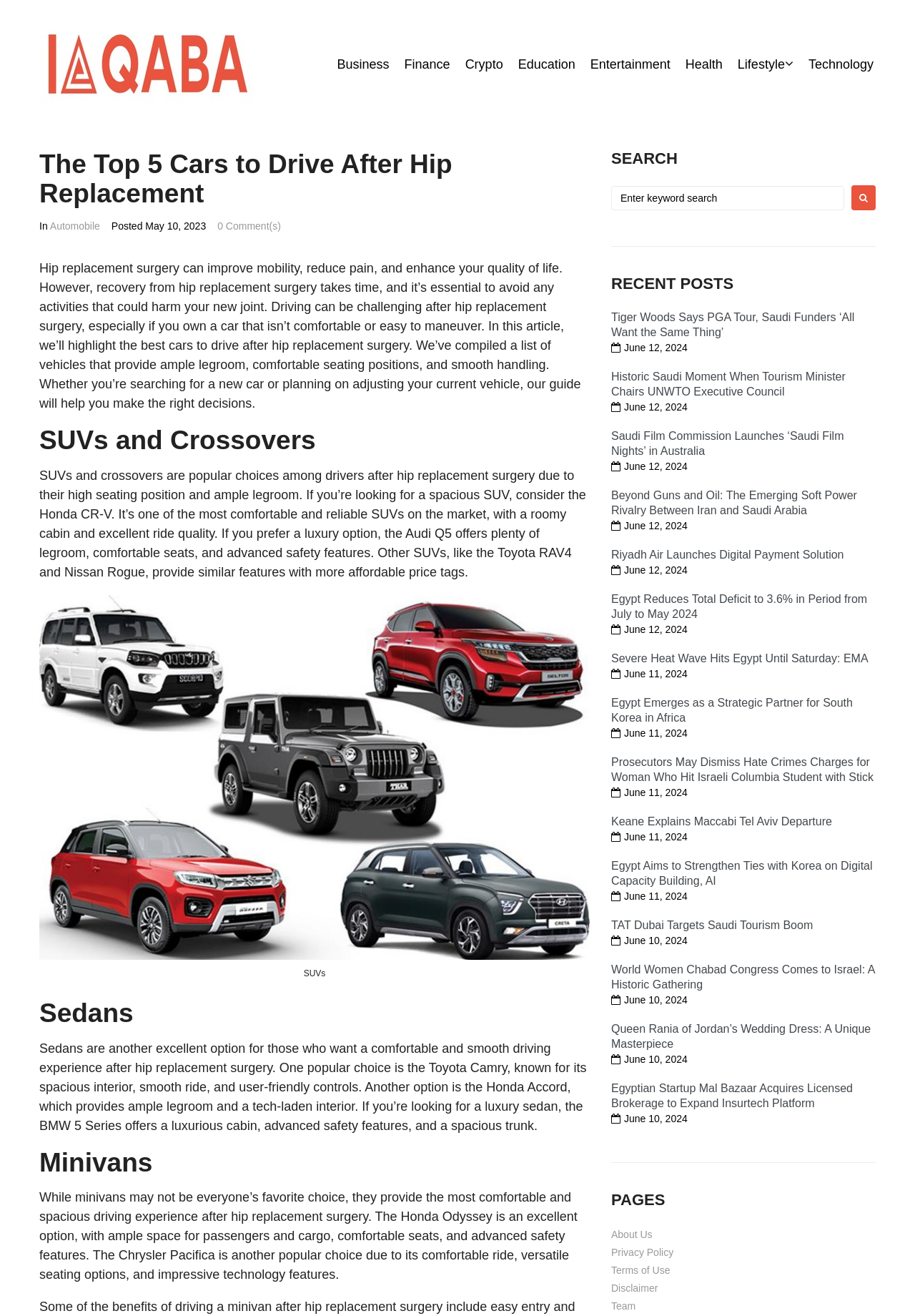Predict the bounding box coordinates of the area that should be clicked to accomplish the following instruction: "Explore the SUVs and Crossovers section". The bounding box coordinates should consist of four float numbers between 0 and 1, i.e., [left, top, right, bottom].

[0.043, 0.324, 0.645, 0.346]